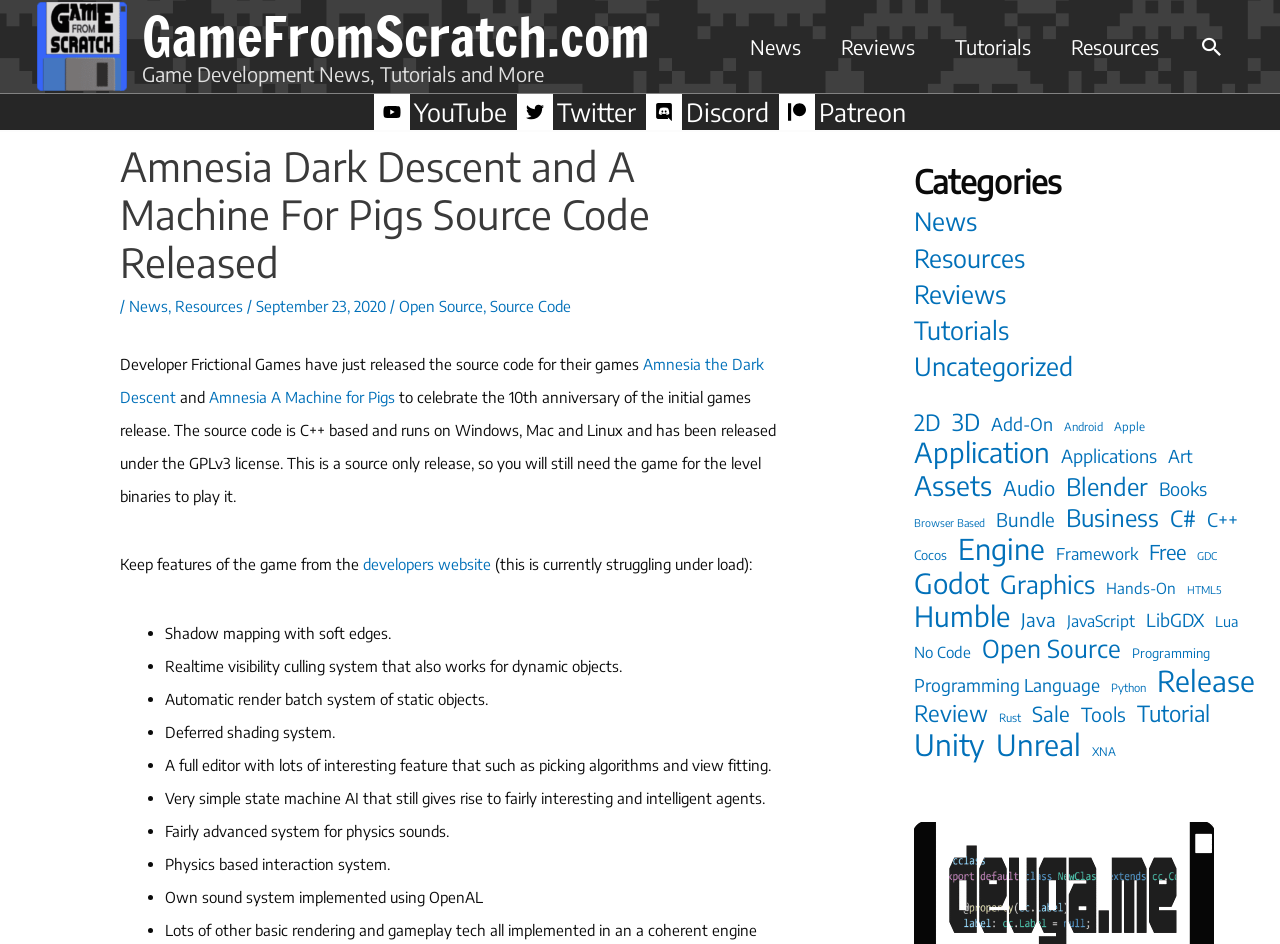Give a detailed explanation of the elements present on the webpage.

The webpage is about GameFromScratch.com, a website focused on game development news, tutorials, and resources. At the top, there is a logo and a navigation menu with links to News, Reviews, Tutorials, and Resources. Below the navigation menu, there are social media links to YouTube, Twitter, Discord, and Patreon.

The main content of the webpage is an article about the release of the source code for Amnesia: The Dark Descent and Amnesia: A Machine for Pigs by Frictional Games. The article title is "Amnesia Dark Descent and A Machine For Pigs Source Code Released" and is followed by a brief description of the game and the source code release.

The article is divided into sections, with the first section providing an overview of the source code release. The second section lists the features of the game, including shadow mapping, real-time visibility culling, and deferred shading. There are also links to the developer's website and other related resources.

On the right side of the webpage, there are two complementary sections. The first section displays categories, including News, Resources, Reviews, and Tutorials, with links to each category. The second section lists various tags, such as 2D, 3D, Add-On, Android, and Apple, with the number of items in each category.

Overall, the webpage is well-organized and easy to navigate, with a clear focus on game development news and resources.